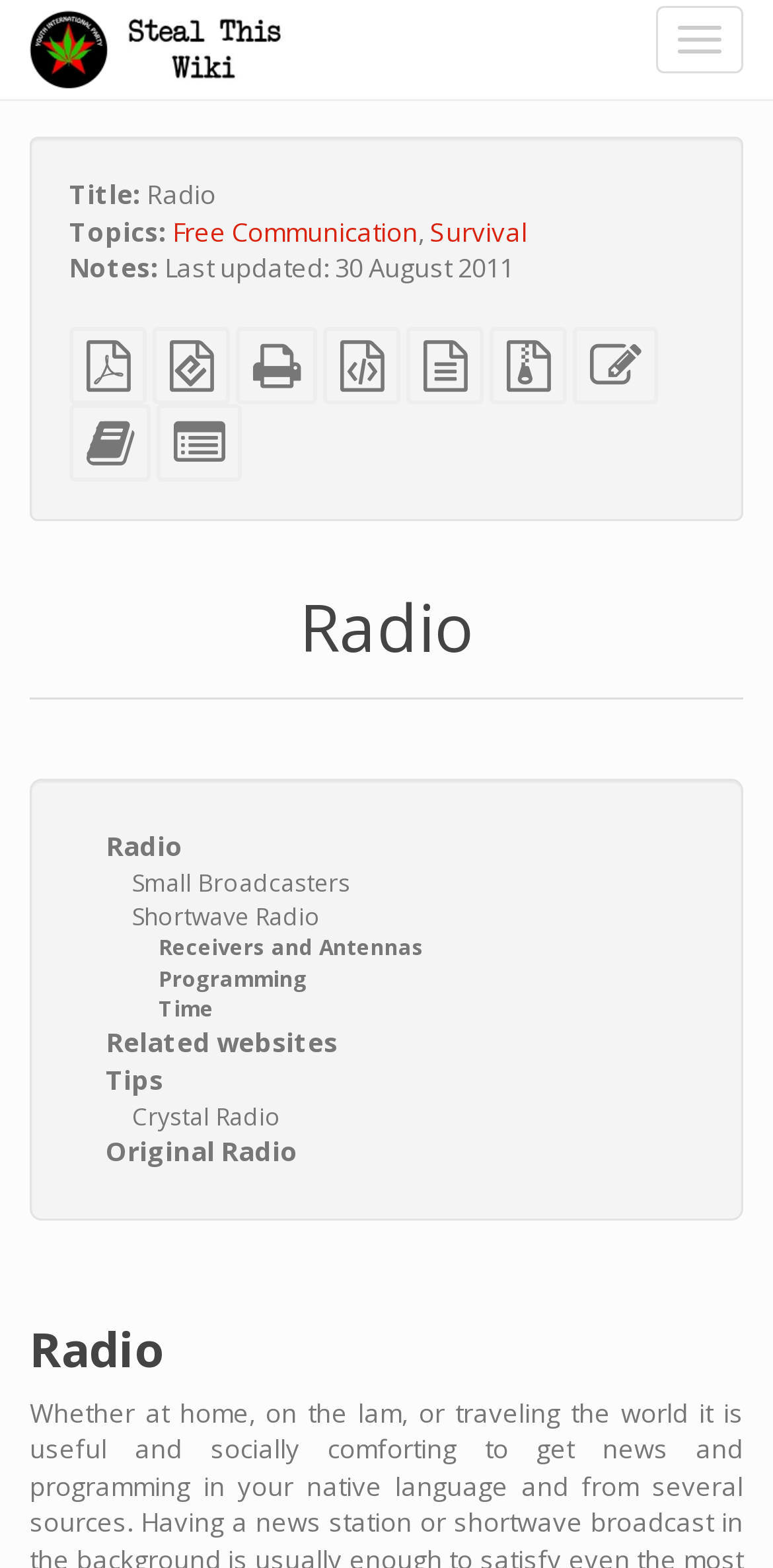Identify the bounding box of the UI component described as: "Related websites".

[0.137, 0.654, 0.437, 0.676]